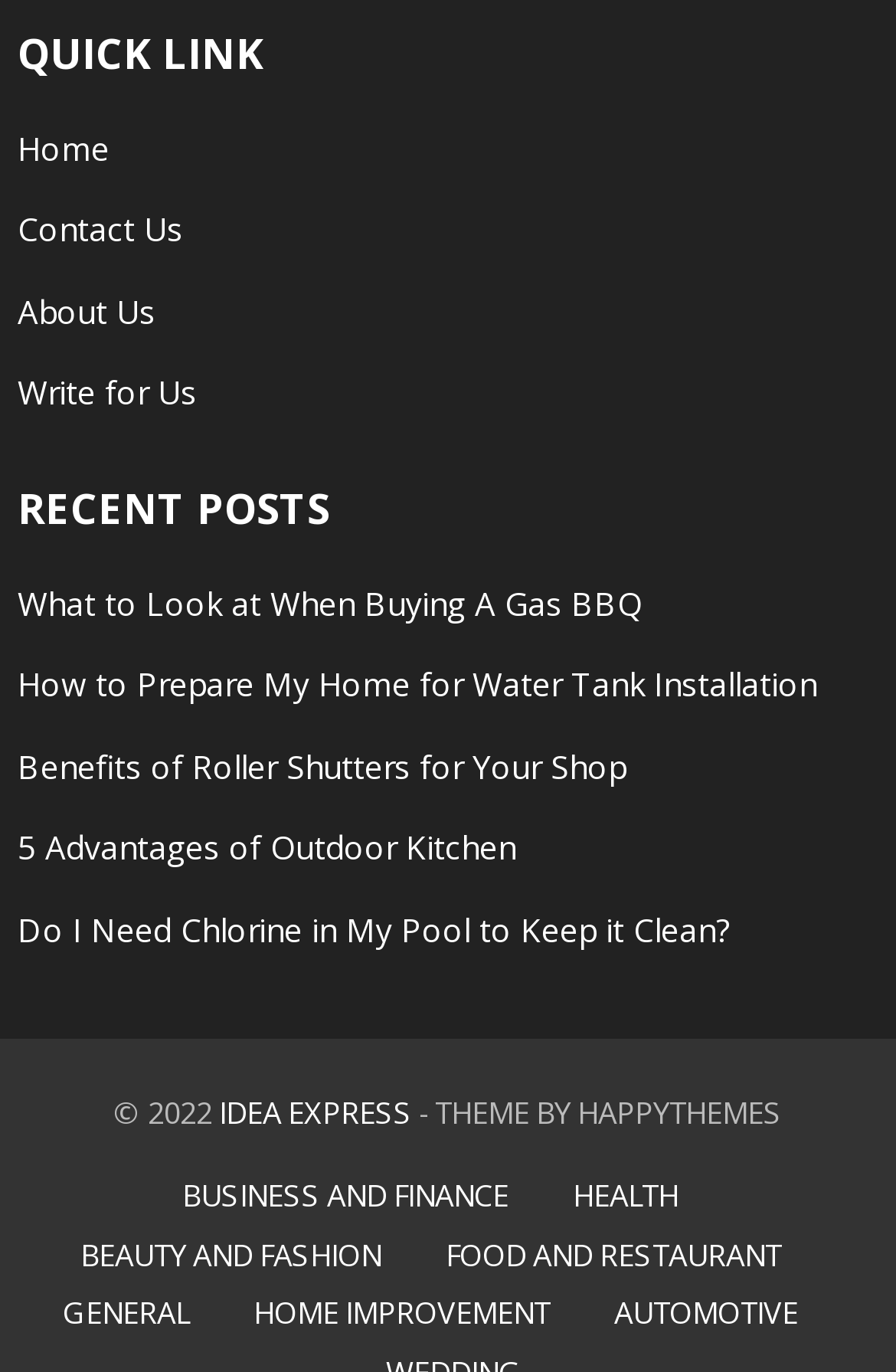Determine the bounding box for the UI element as described: "Automotive". The coordinates should be represented as four float numbers between 0 and 1, formatted as [left, top, right, bottom].

[0.686, 0.942, 0.891, 0.972]